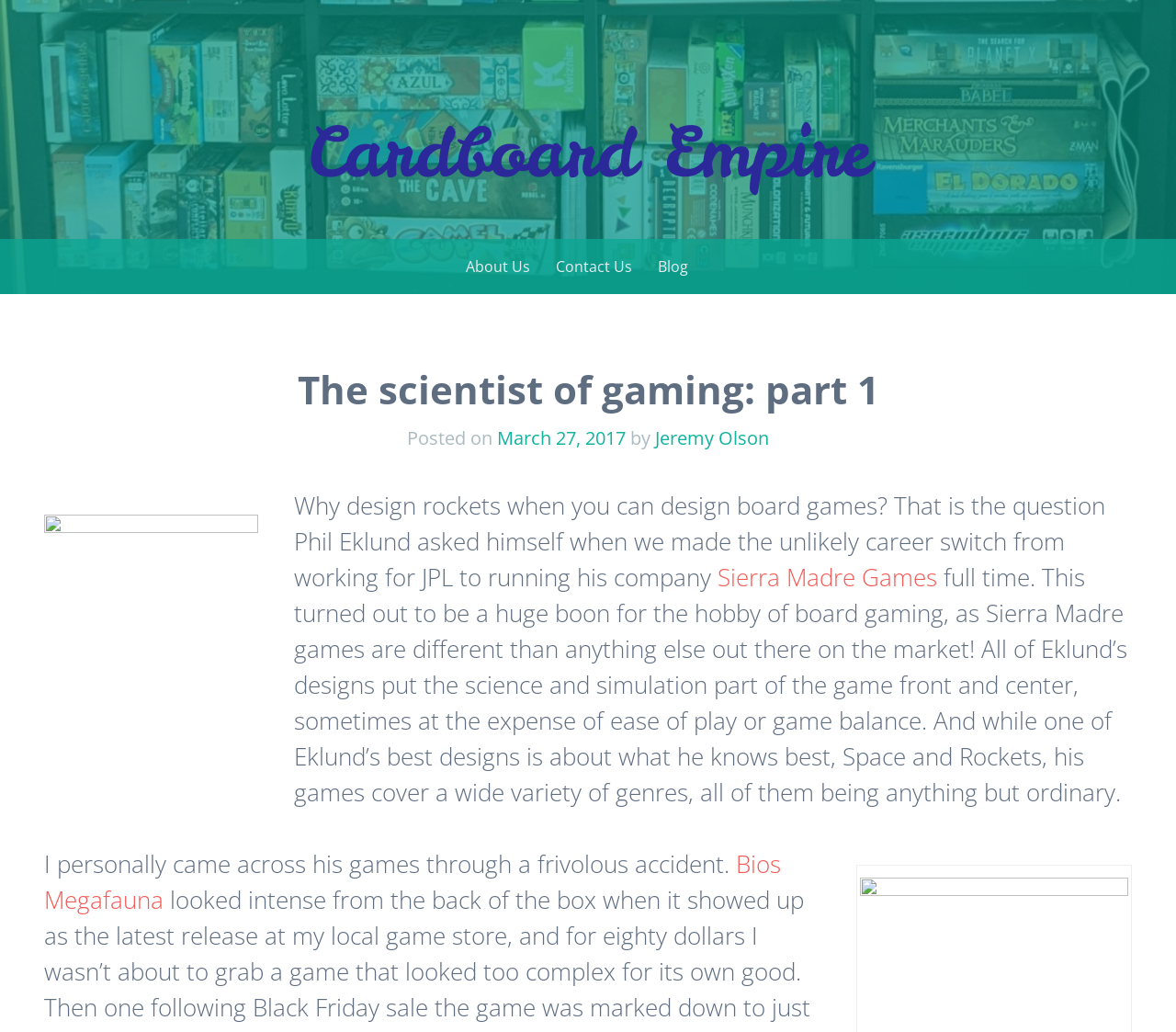Refer to the image and provide an in-depth answer to the question:
What is the date of the blog post?

The date of the blog post is mentioned as March 27, 2017, which is linked in the text with the author's name Jeremy Olson.